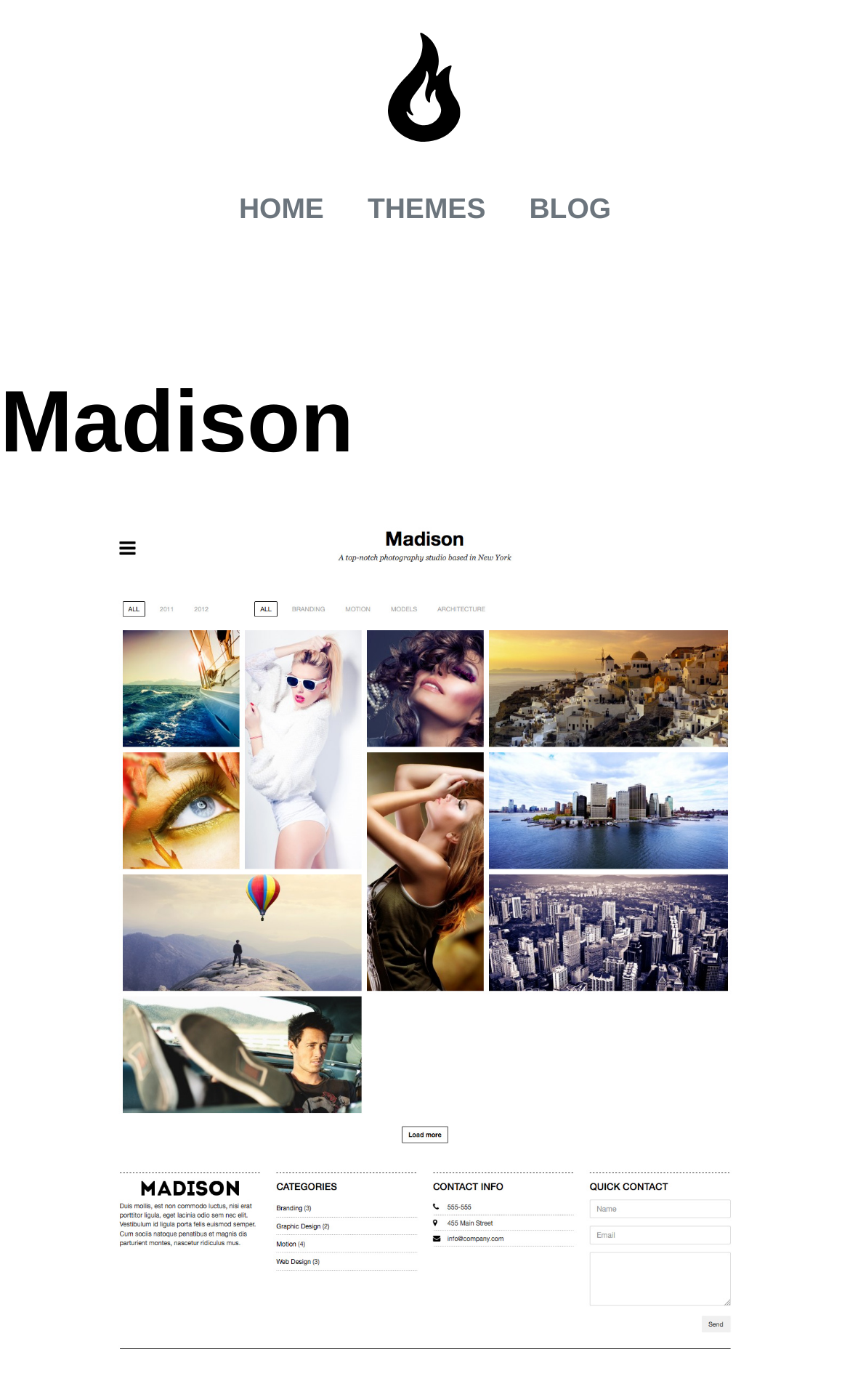What is the position of the 'BLOG' link?
Using the image as a reference, answer the question with a short word or phrase.

Rightmost